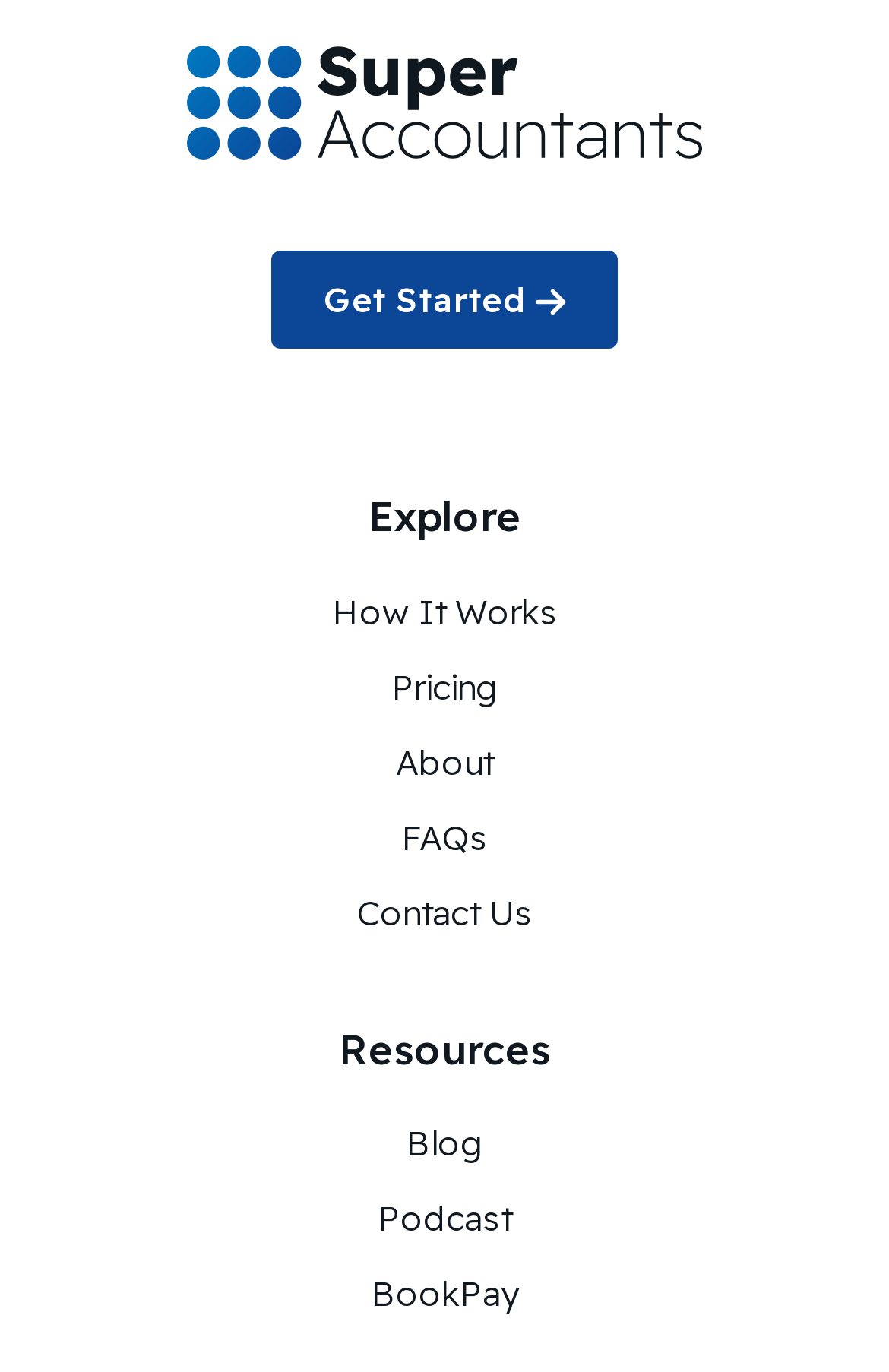Using the information in the image, give a comprehensive answer to the question: 
How many headings are there on the webpage?

There are two headings on the webpage: 'Explore' and 'Resources'. These headings can be identified by their element types, which are 'heading'.